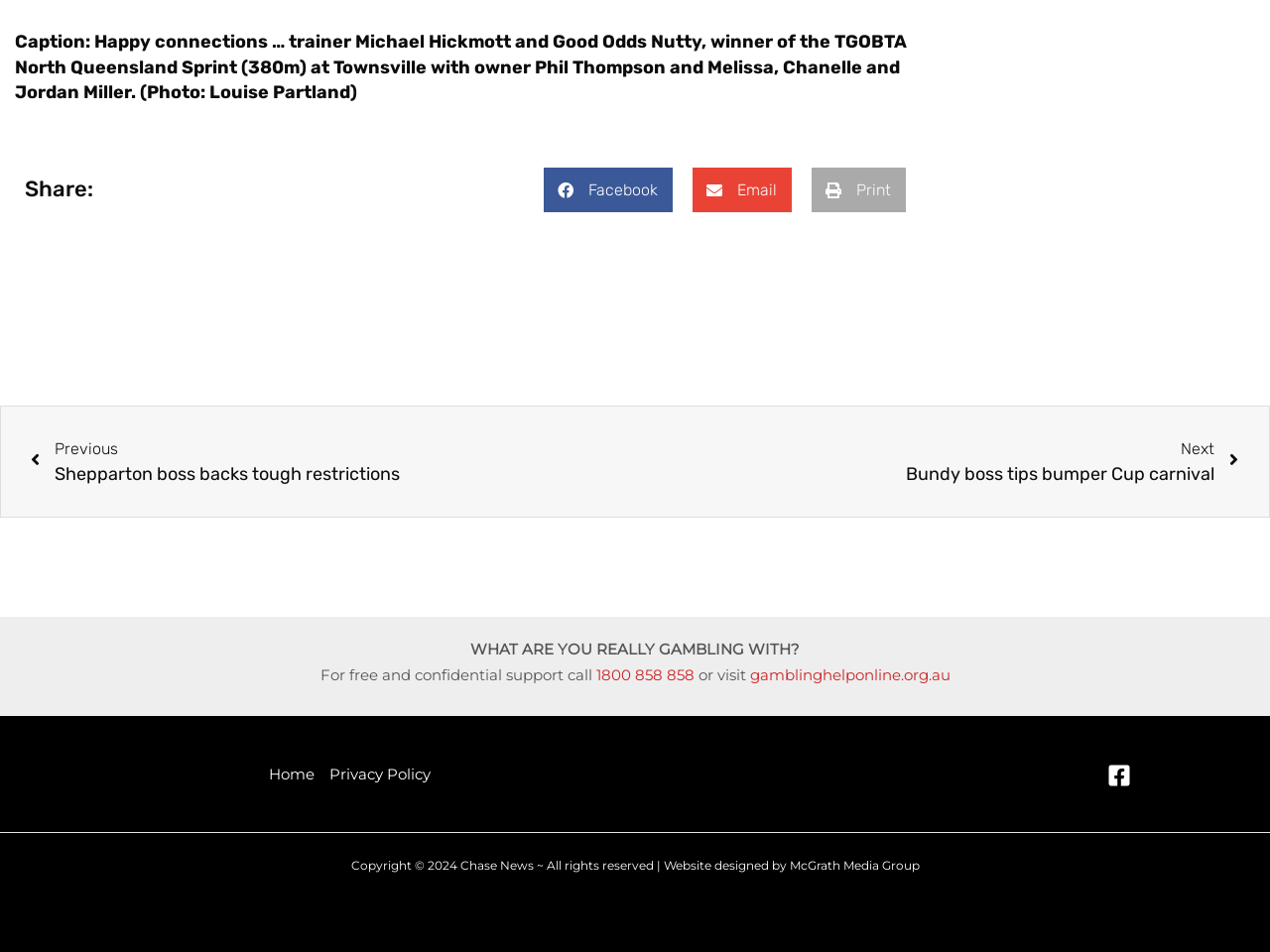What is the name of the website designer?
Please use the visual content to give a single word or phrase answer.

McGrath Media Group